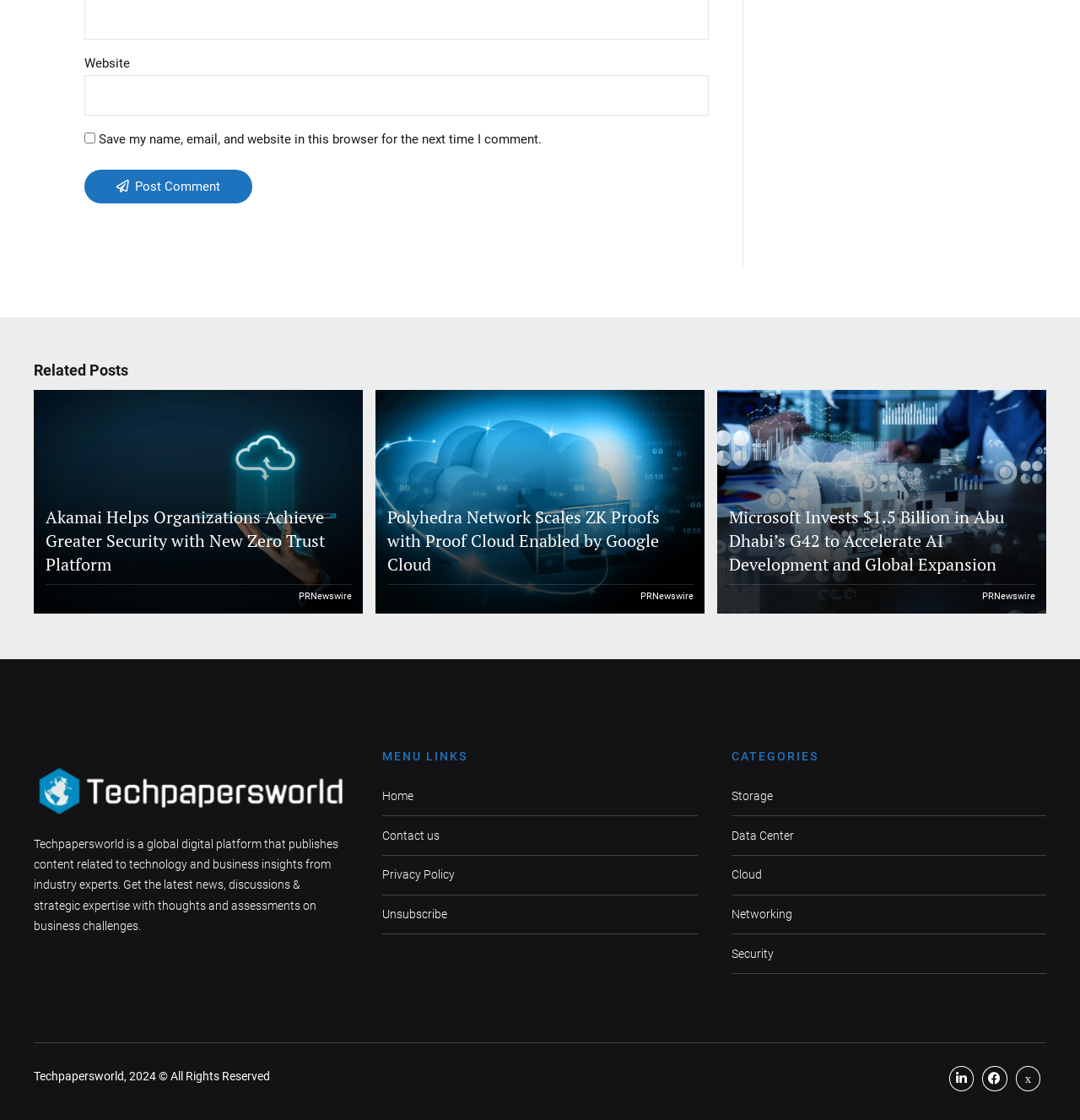Please identify the bounding box coordinates of the clickable area that will allow you to execute the instruction: "Enter website".

[0.078, 0.067, 0.656, 0.103]